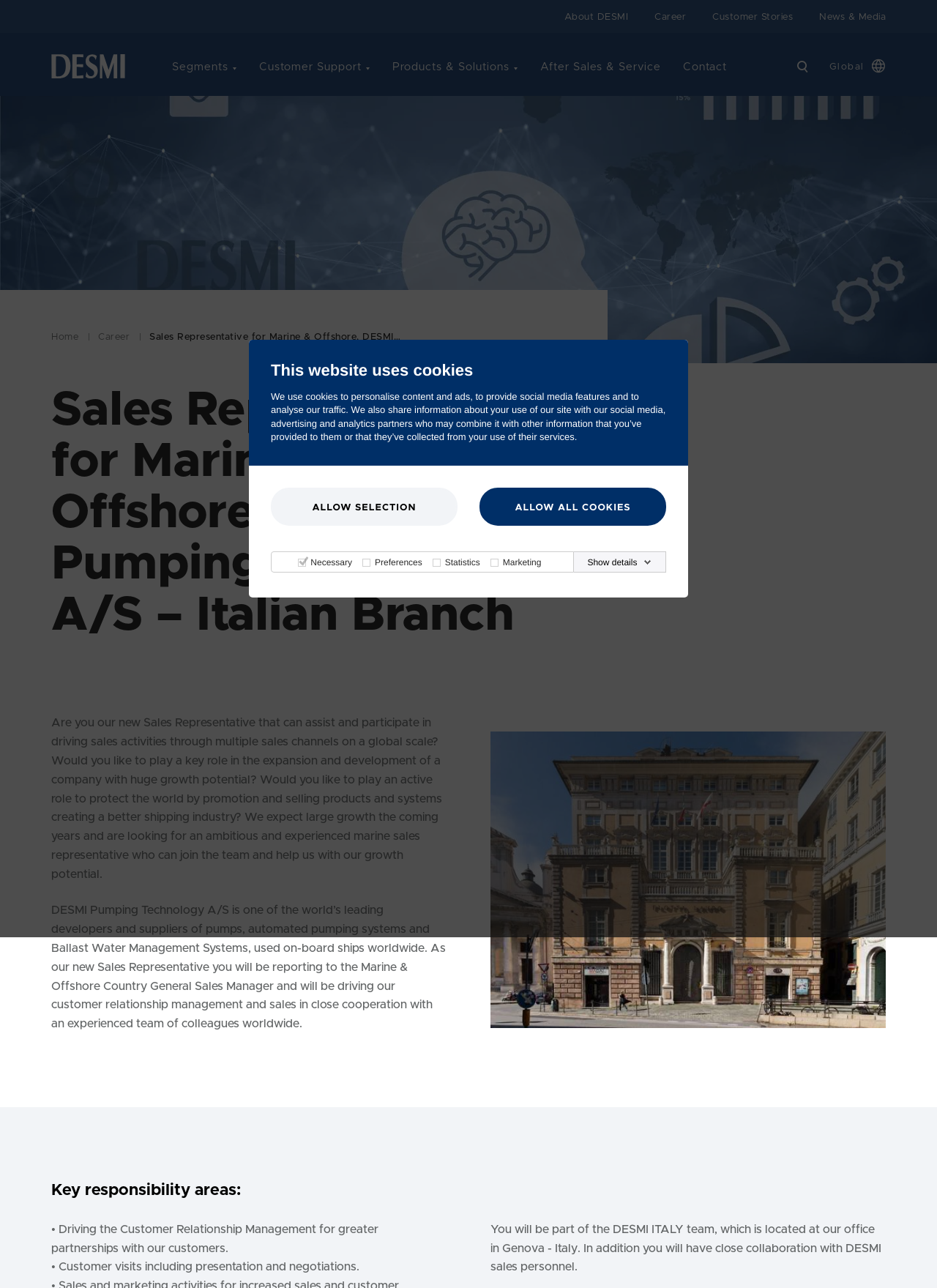What is the language of the webpage?
From the screenshot, supply a one-word or short-phrase answer.

English